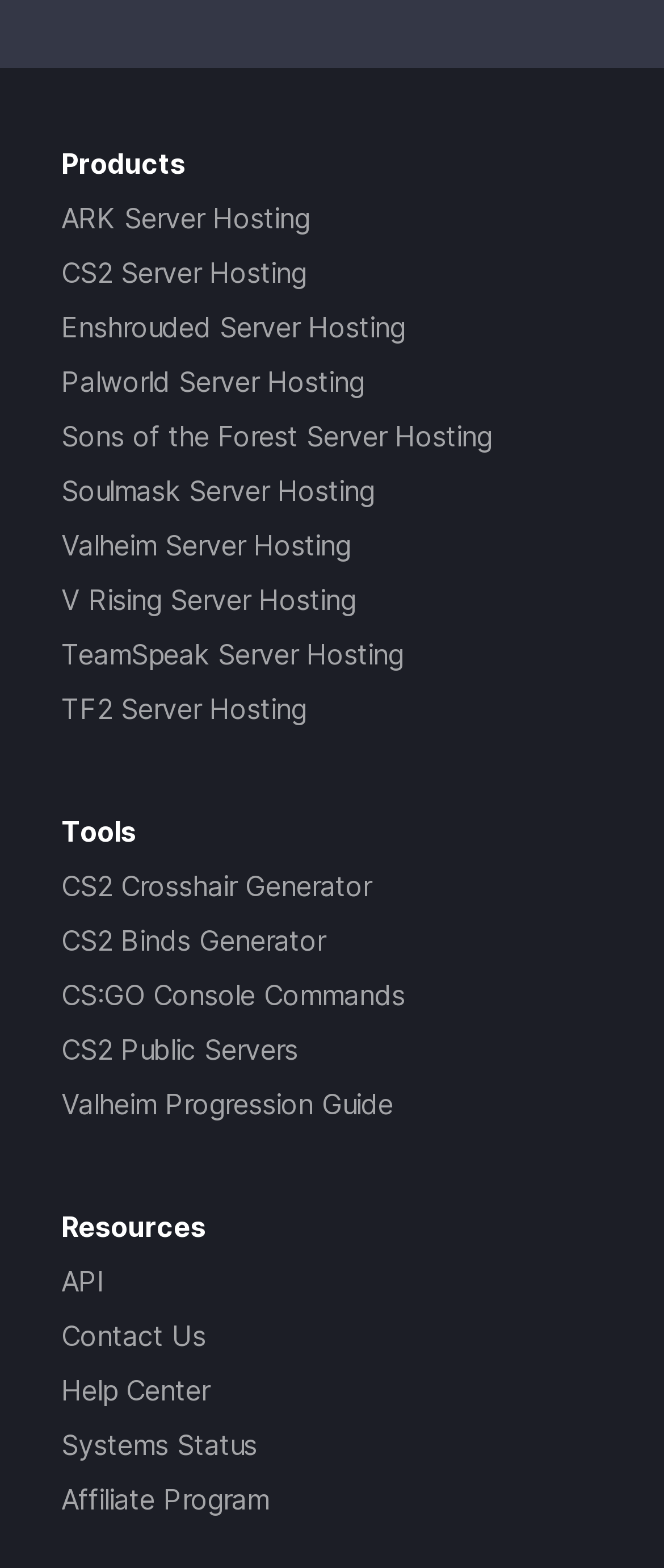What is the purpose of the CS2 Crosshair Generator tool?
Kindly answer the question with as much detail as you can.

The link 'CS2 Crosshair Generator' is listed under the 'Tools' heading, suggesting that it is a tool used to generate crosshairs for CS2, likely for gaming purposes.